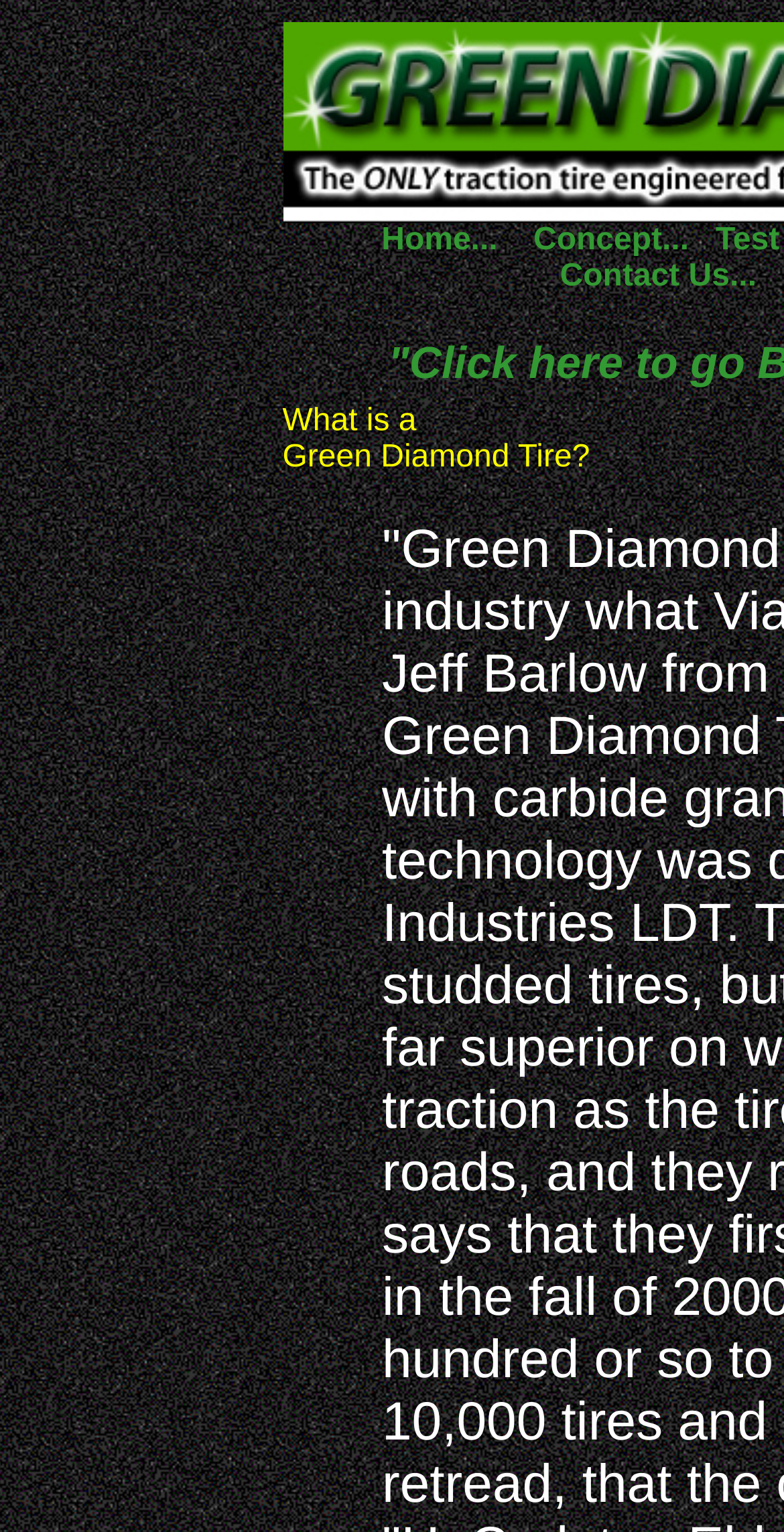Provide the bounding box coordinates of the HTML element described as: "Blog". The bounding box coordinates should be four float numbers between 0 and 1, i.e., [left, top, right, bottom].

None